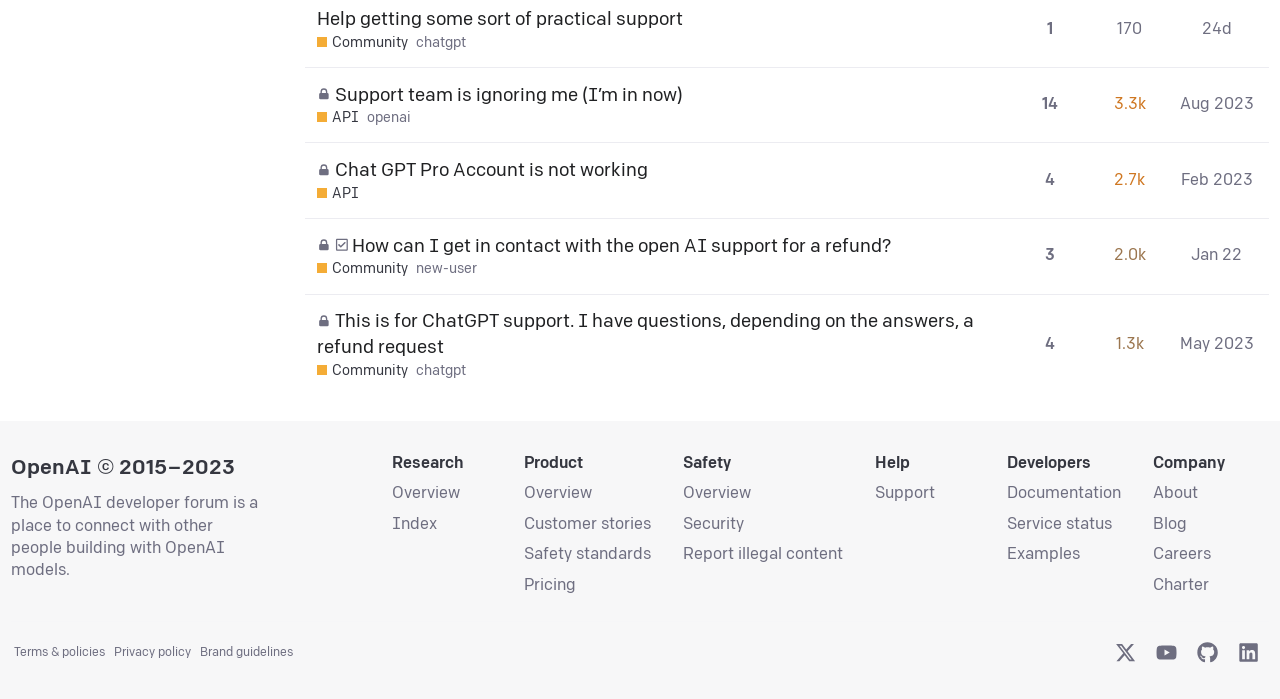Identify the bounding box coordinates for the UI element described as follows: Service status. Use the format (top-left x, top-left y, bottom-right x, bottom-right y) and ensure all values are floating point numbers between 0 and 1.

[0.787, 0.736, 0.869, 0.764]